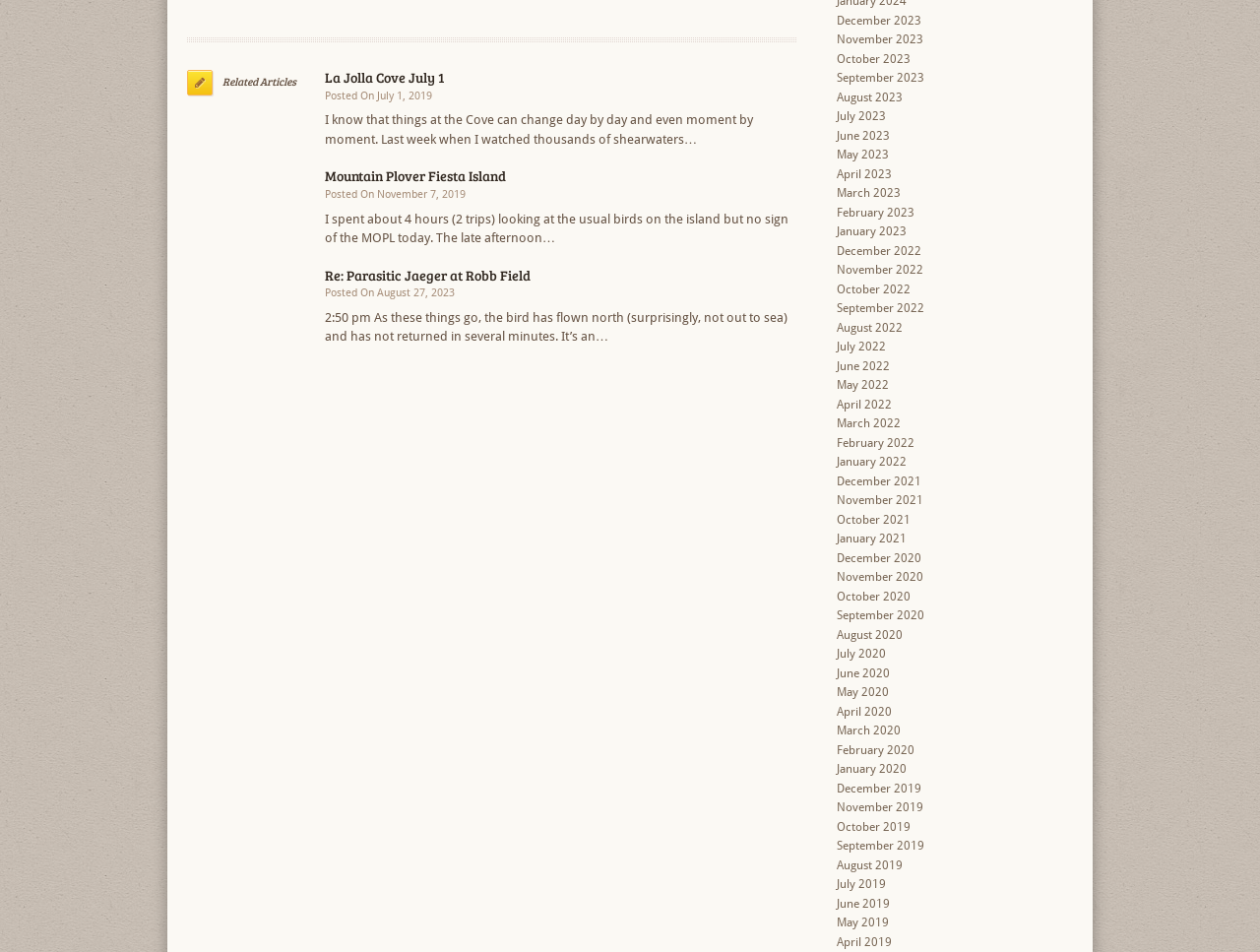Locate the UI element described by June 2023 and provide its bounding box coordinates. Use the format (top-left x, top-left y, bottom-right x, bottom-right y) with all values as floating point numbers between 0 and 1.

[0.664, 0.135, 0.706, 0.15]